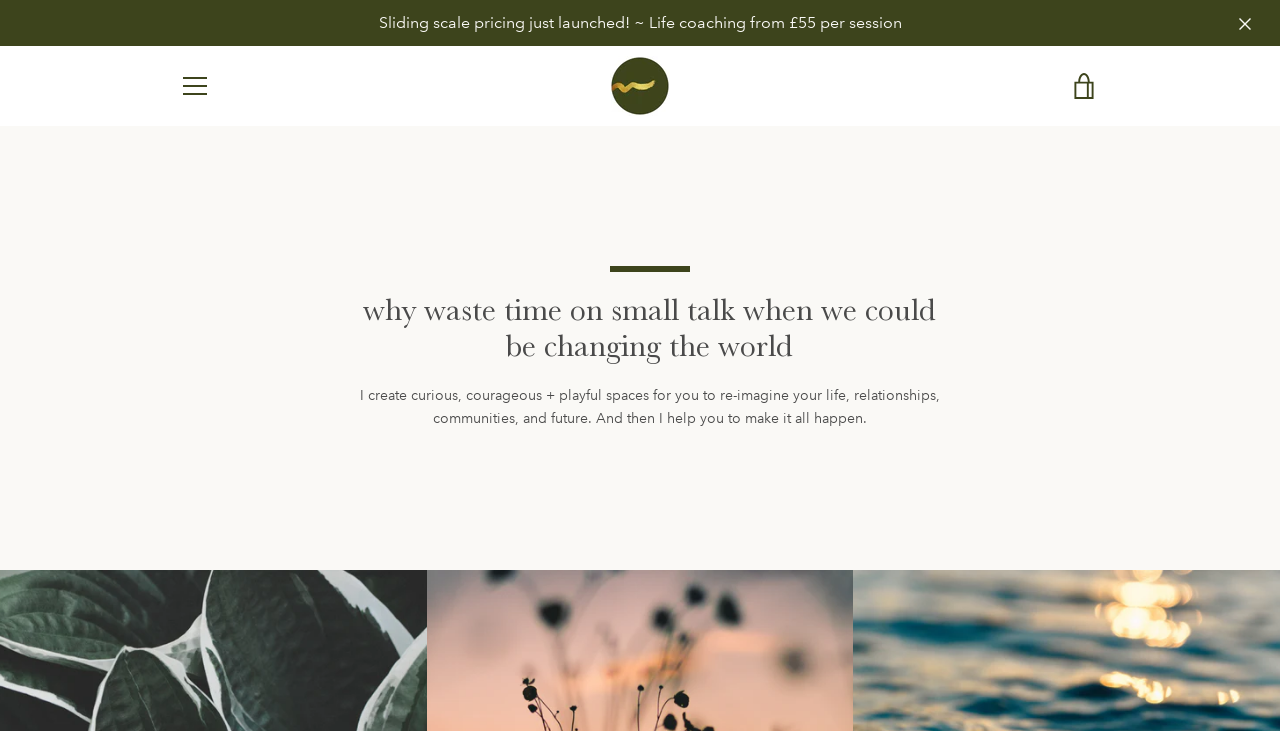Locate the bounding box coordinates of the area you need to click to fulfill this instruction: 'Go to the 'VIEW CART' page'. The coordinates must be in the form of four float numbers ranging from 0 to 1: [left, top, right, bottom].

[0.828, 0.083, 0.867, 0.152]